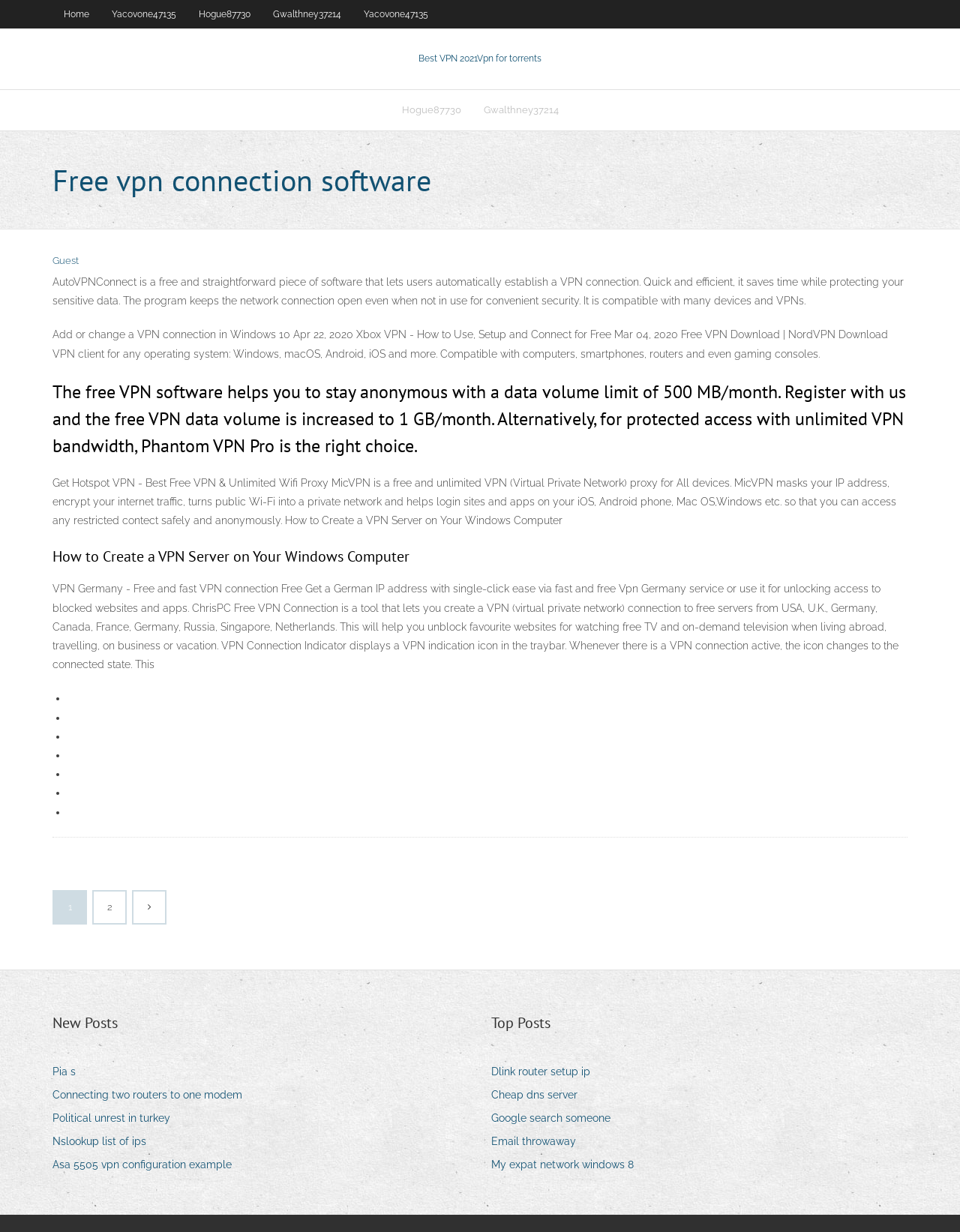Highlight the bounding box coordinates of the region I should click on to meet the following instruction: "Explore 'New Posts'".

[0.055, 0.821, 0.123, 0.839]